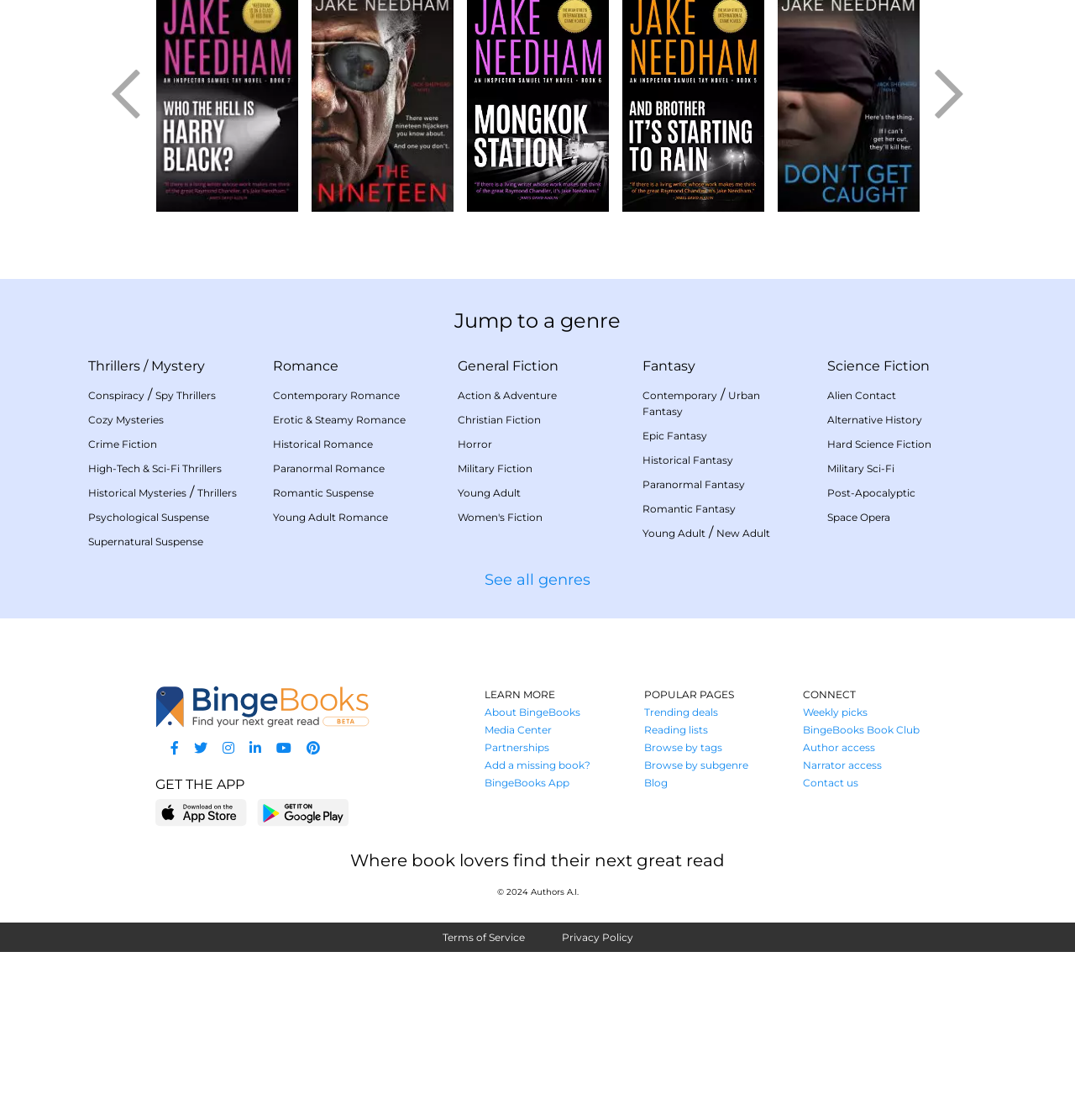Determine the bounding box coordinates for the area that should be clicked to carry out the following instruction: "Jump to a genre".

[0.066, 0.275, 0.934, 0.297]